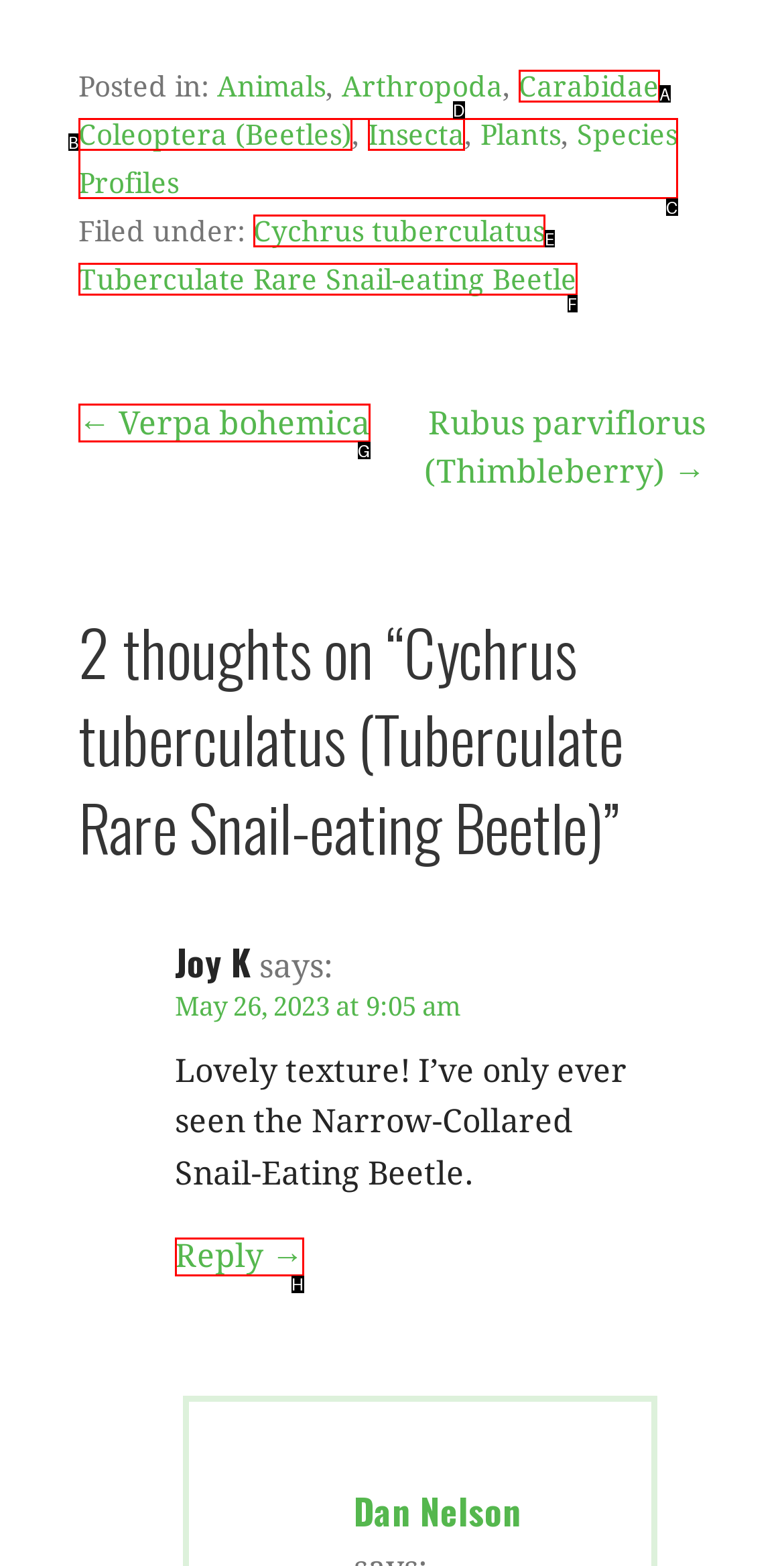Using the description: ← Verpa bohemica
Identify the letter of the corresponding UI element from the choices available.

G